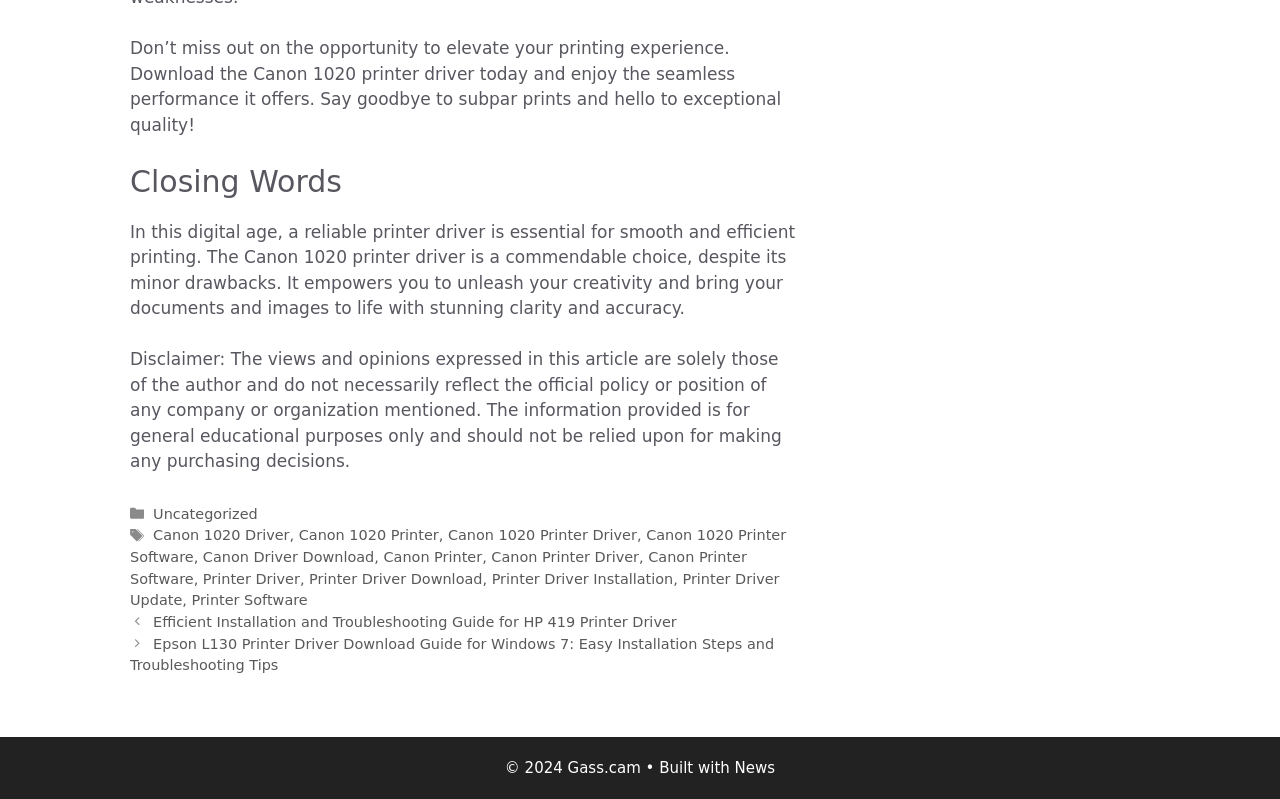Locate the bounding box coordinates of the element you need to click to accomplish the task described by this instruction: "Click on the 'Efficient Installation and Troubleshooting Guide for HP 419 Printer Driver' link".

[0.12, 0.768, 0.529, 0.788]